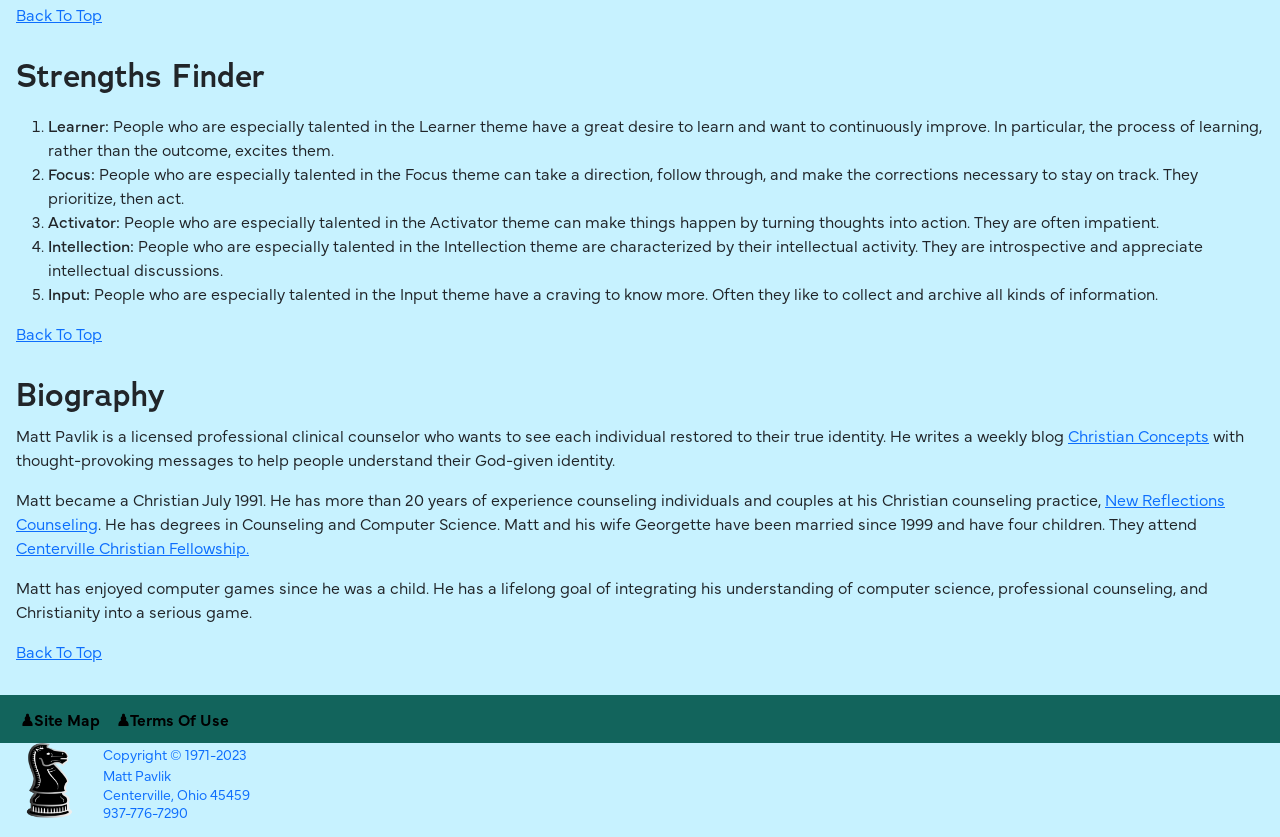Respond with a single word or phrase to the following question:
What is the phone number of Matt Pavlik's Christian counseling practice?

937-776-7290